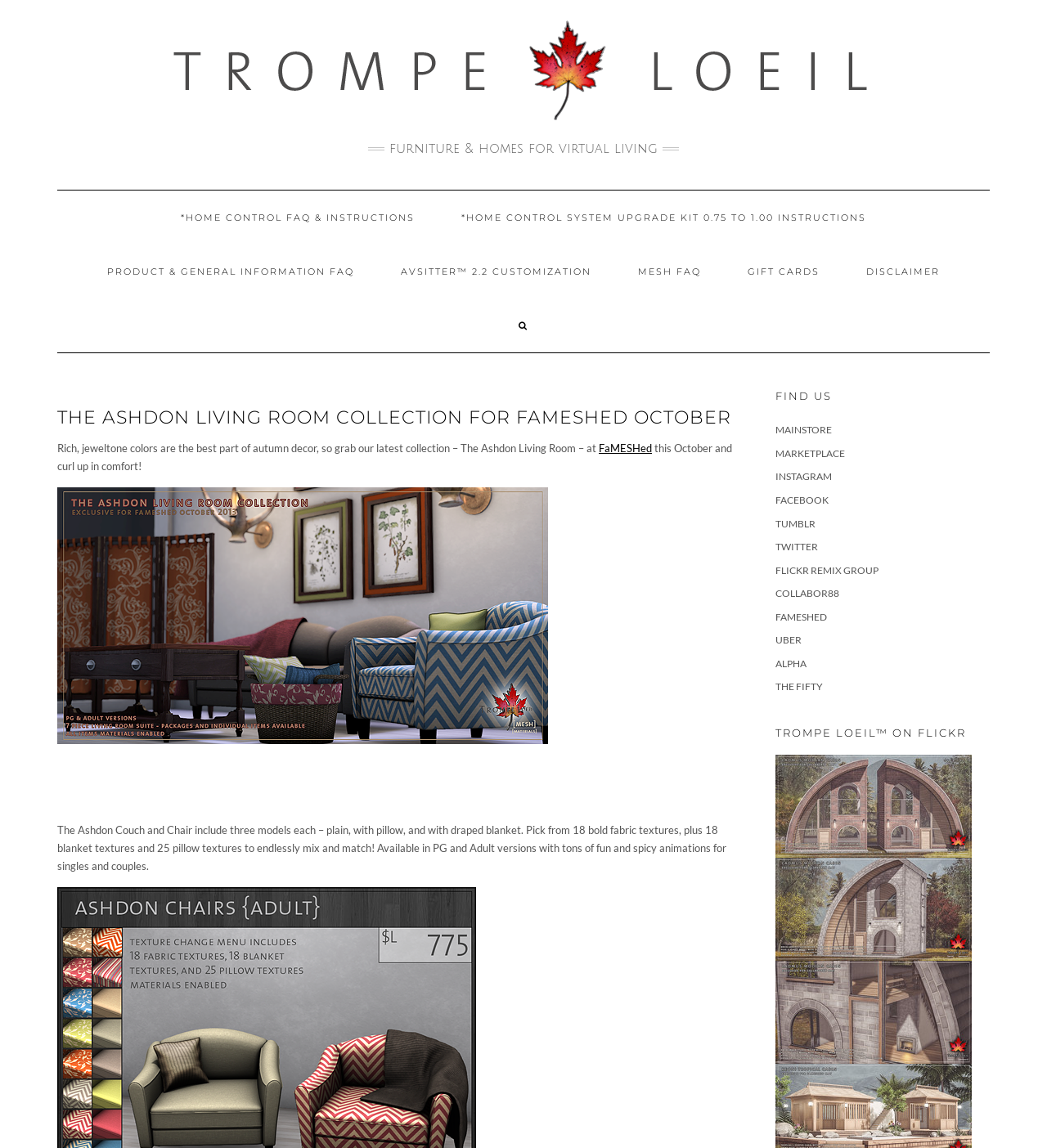What is the name of the social media platform with a link at the bottom of the page?
Using the information from the image, give a concise answer in one word or a short phrase.

Instagram